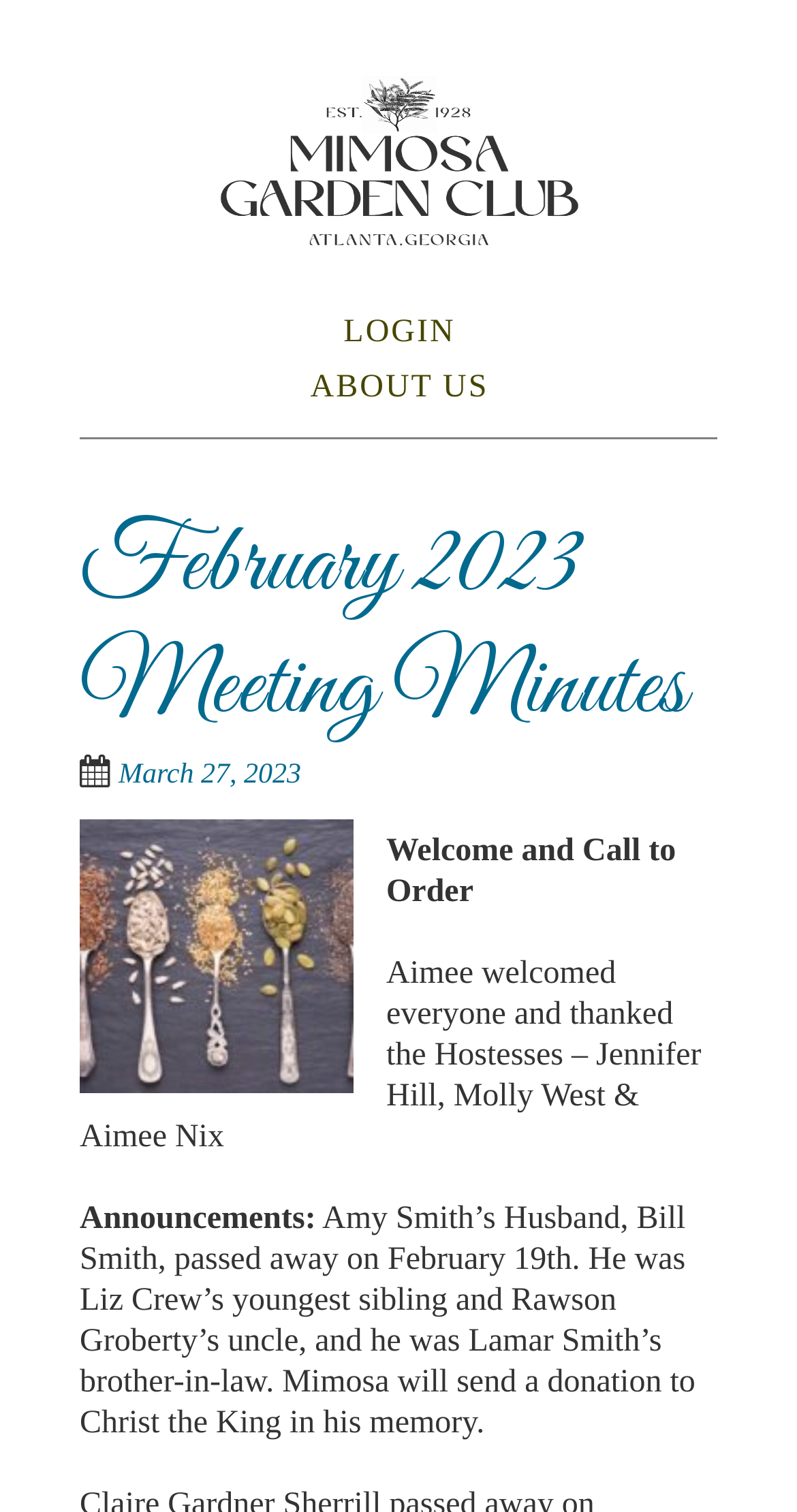Give a comprehensive overview of the webpage, including key elements.

The webpage appears to be the meeting minutes of the Mimosa Garden Club for February 2023. At the top left of the page, there is a heading with the title "Mimosa Garden Club" and a link with the same text. Below this, there is a heading labeled "Menu" and a link to "SKIP TO CONTENT". To the right of these elements, there are links to "LOGIN" and "ABOUT US".

Below the top navigation section, there is a header with the title "February 2023 Meeting Minutes". Underneath this, there is a link to a date, "March 27, 2023", which is accompanied by a time element.

The main content of the page begins with a heading "Welcome and Call to Order", followed by a paragraph of text describing the welcome and call to order by Aimee. Below this, there is another paragraph of text detailing announcements, including the passing of Bill Smith, the husband of Amy Smith, and the club's plan to send a donation to Christ the King in his memory.